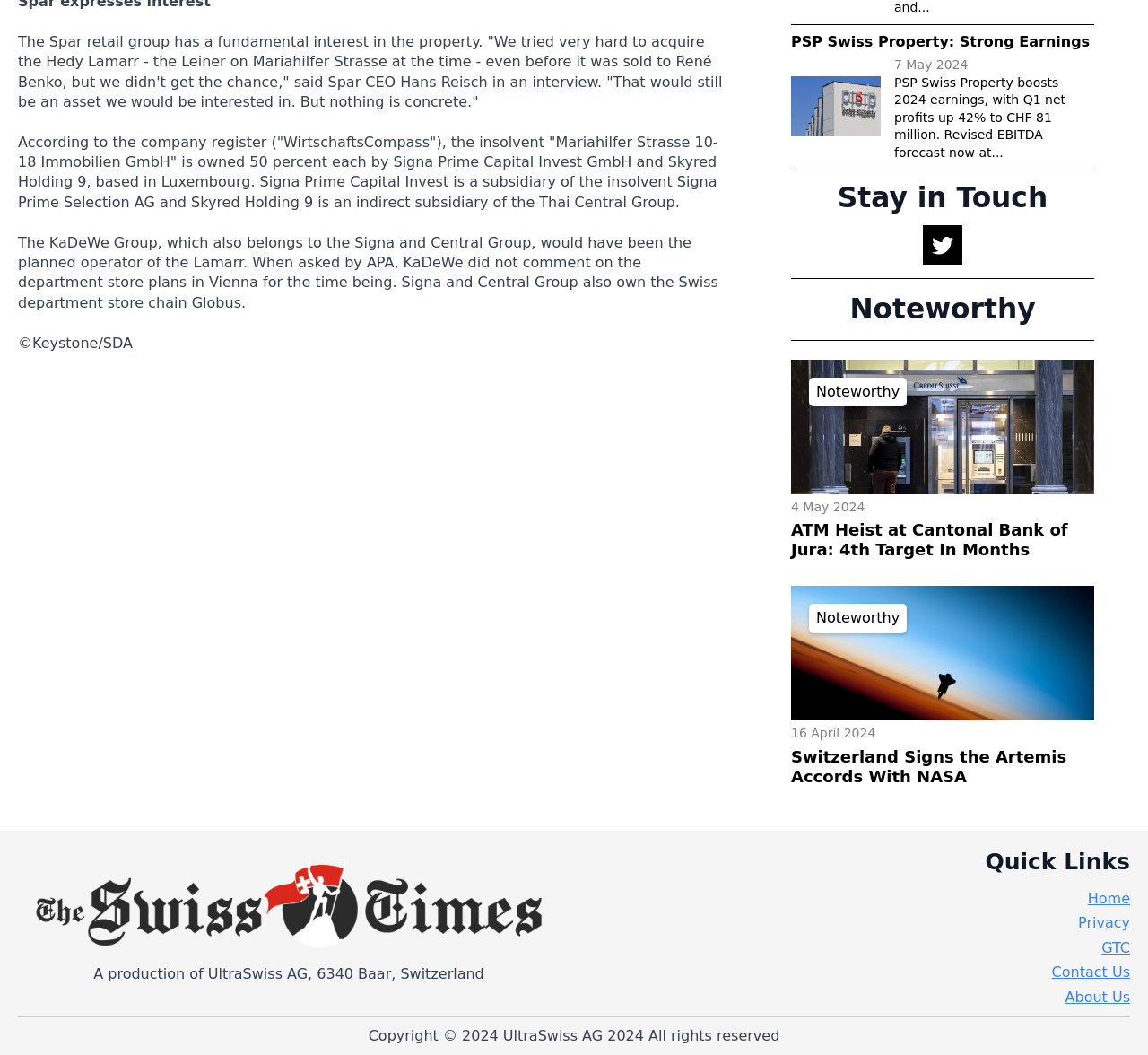Who is the CEO of Spar?
Based on the image, provide a one-word or brief-phrase response.

Hans Reisch